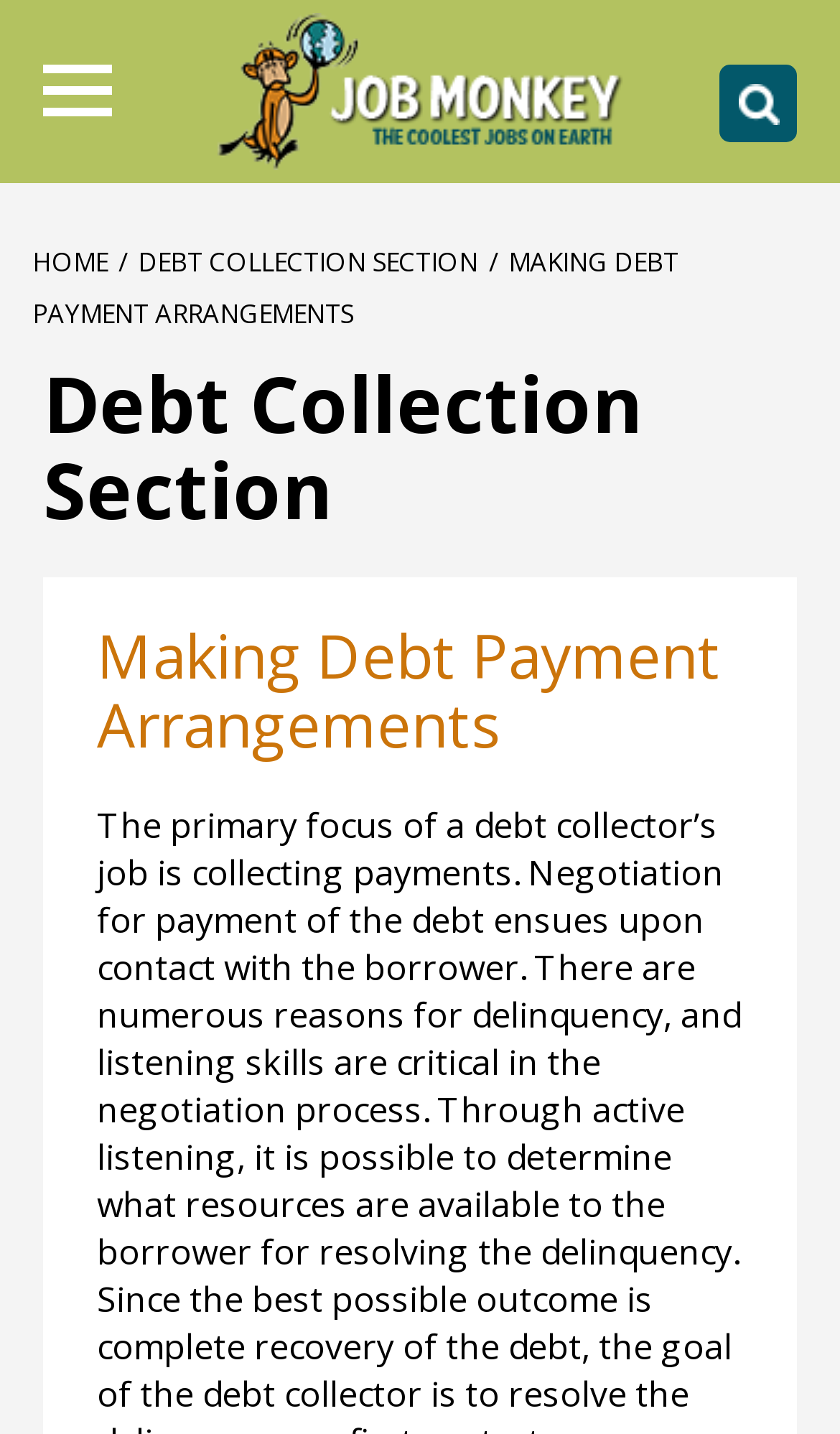Determine the main heading text of the webpage.

Making Debt Payment Arrangements